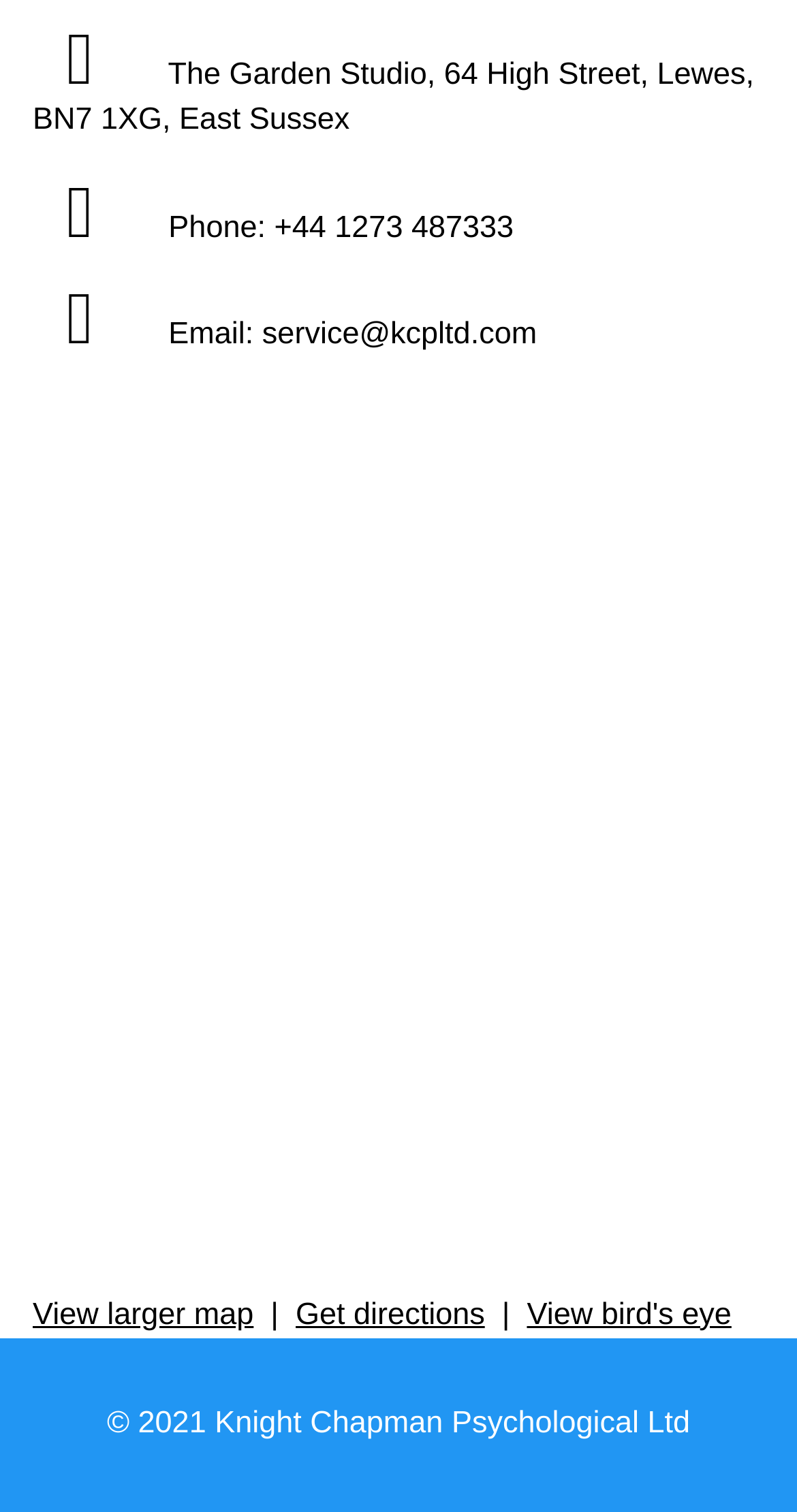Identify the bounding box coordinates for the UI element that matches this description: "April 27, 2022".

None